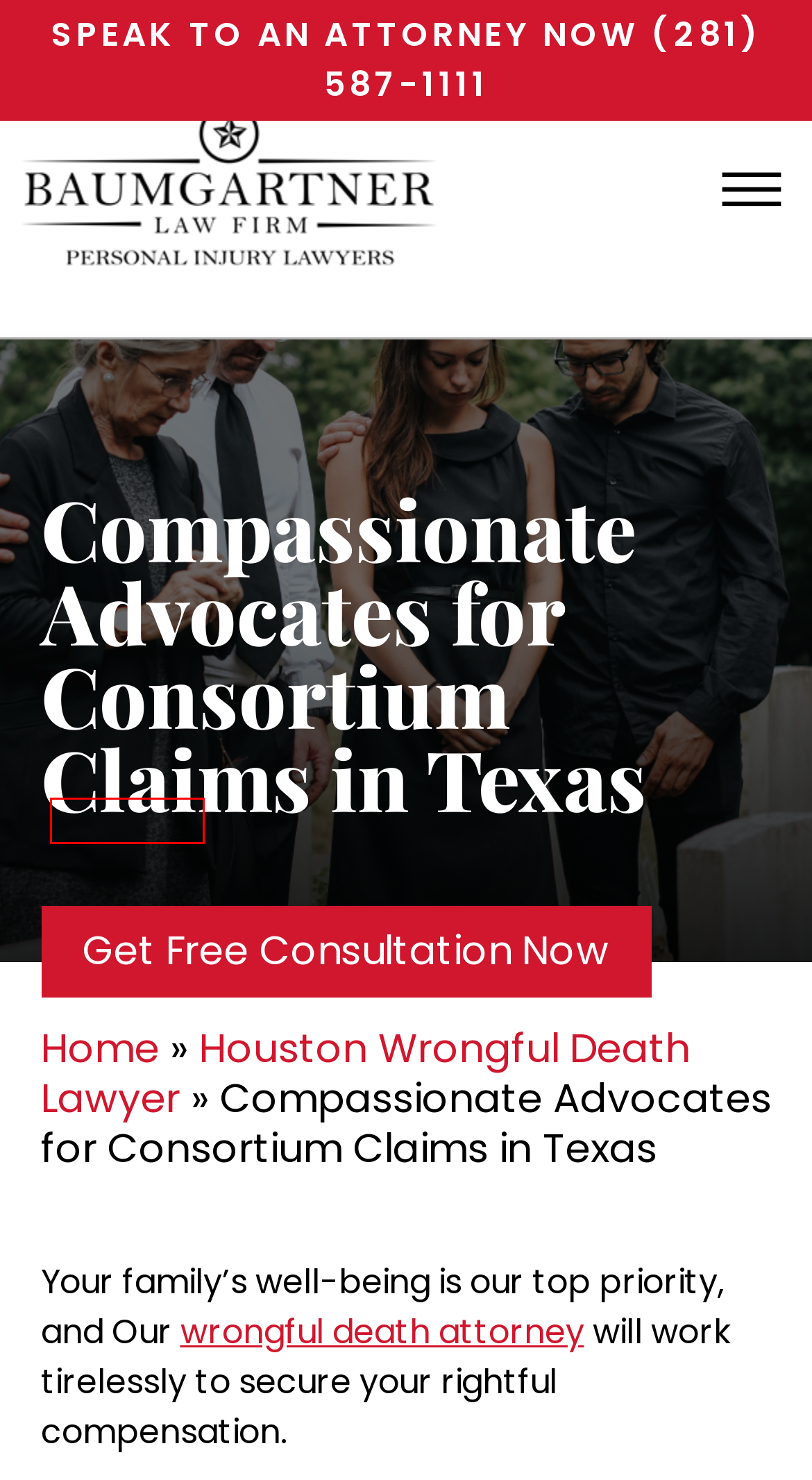Provided is a screenshot of a webpage with a red bounding box around an element. Select the most accurate webpage description for the page that appears after clicking the highlighted element. Here are the candidates:
A. Houston Wrongful Death Lawyer - Accidental Death Attorney Texas
B. Baumgartner Law Firm | Best Lawyer Houston For All Your Needs
C. The True Cost of a DUI in Texas | Baumgartner Law Firm
D. Houston Accident Attorney | Baumgartner Law Firm
E. About Baumgartner Law Firm- Houston Personal Injury Lawyers
F. Cities We Service | Baumgartner Law Firm
G. Recent Personal Injury Results | Baumgartner Law Firm
H. Contact our Houston Personal Injury Lawyer Near You | Baumgartner Law Firm

H